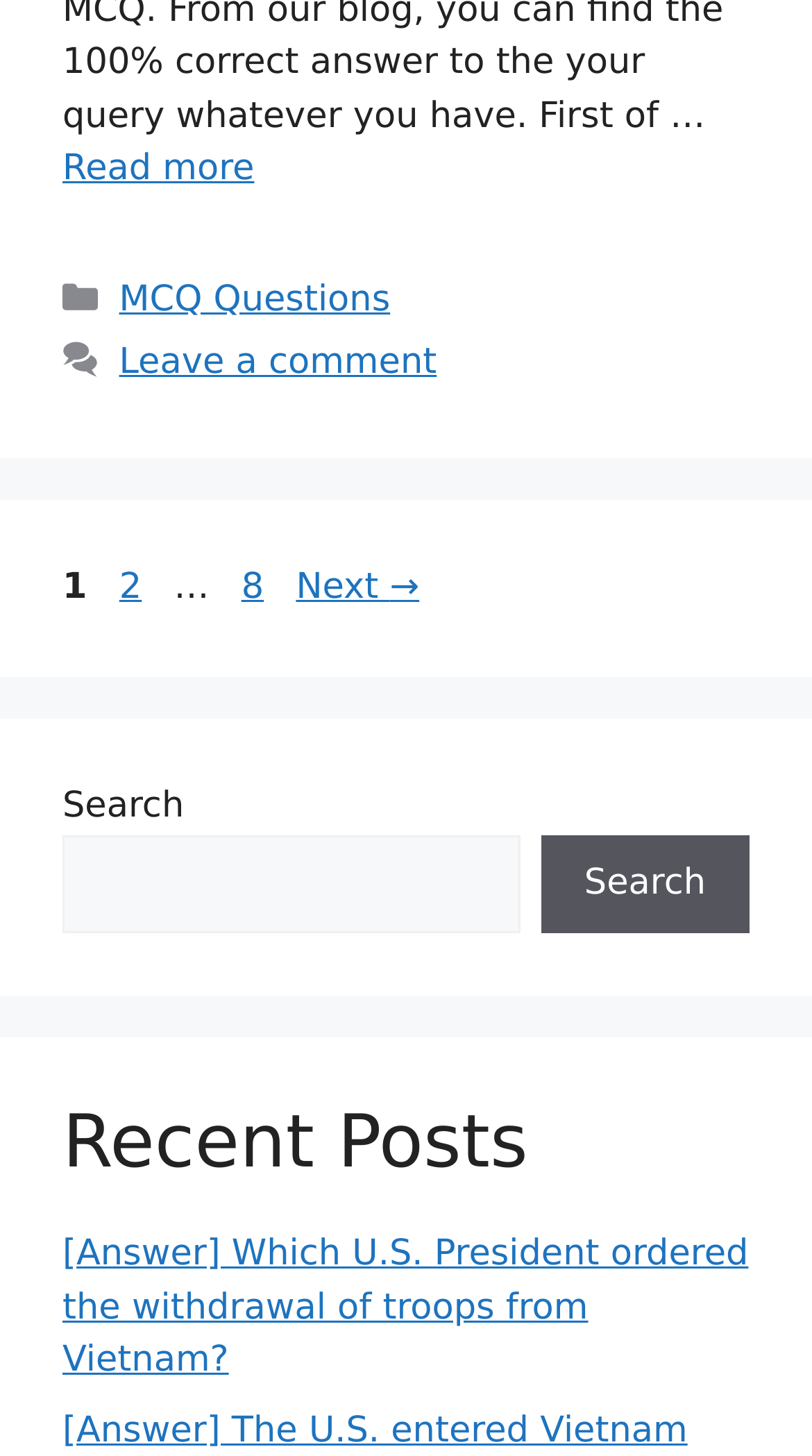Please identify the coordinates of the bounding box that should be clicked to fulfill this instruction: "Leave a comment".

[0.147, 0.235, 0.538, 0.264]